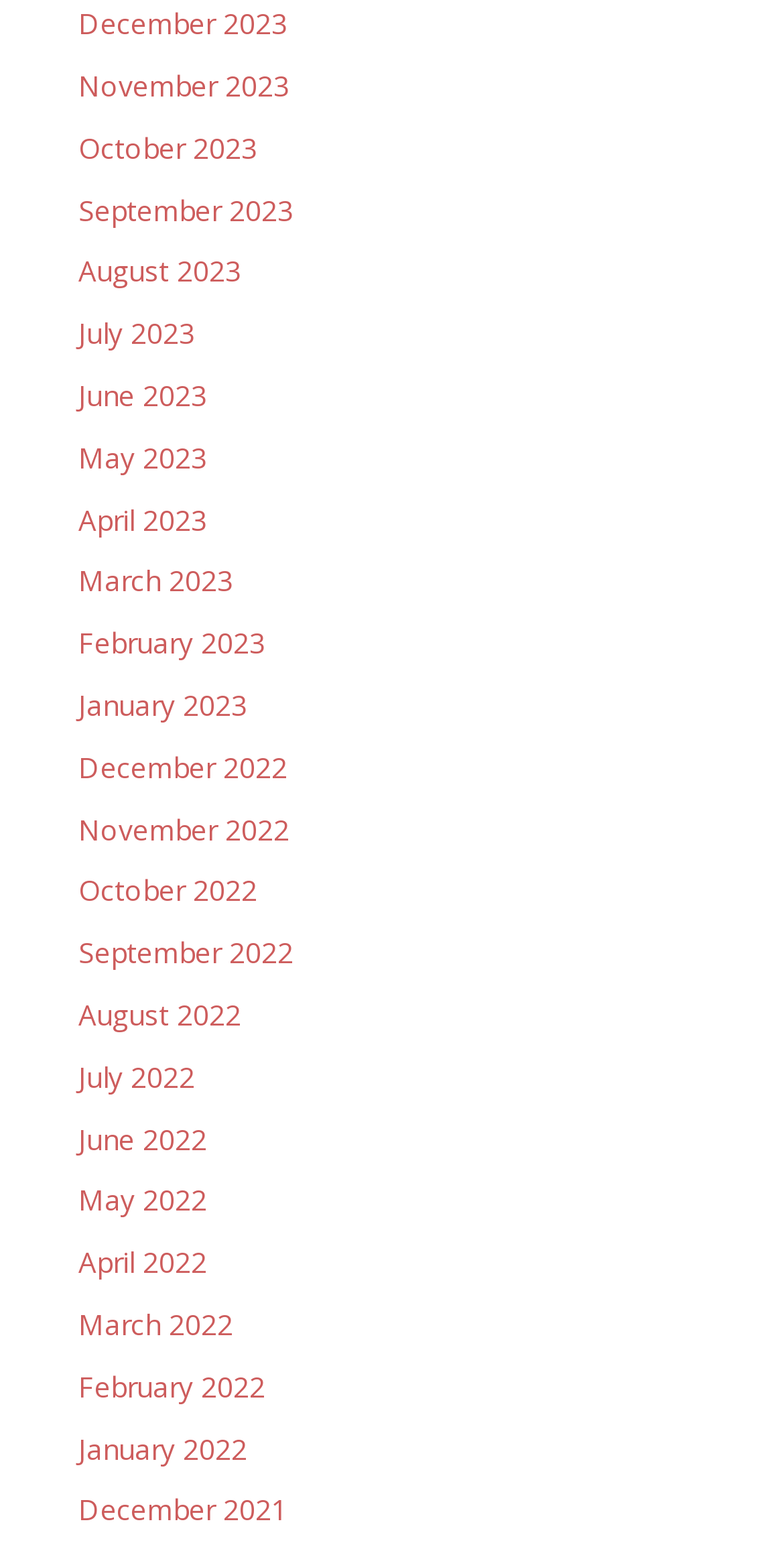Locate the bounding box coordinates of the element that should be clicked to execute the following instruction: "View articles from 2024".

None